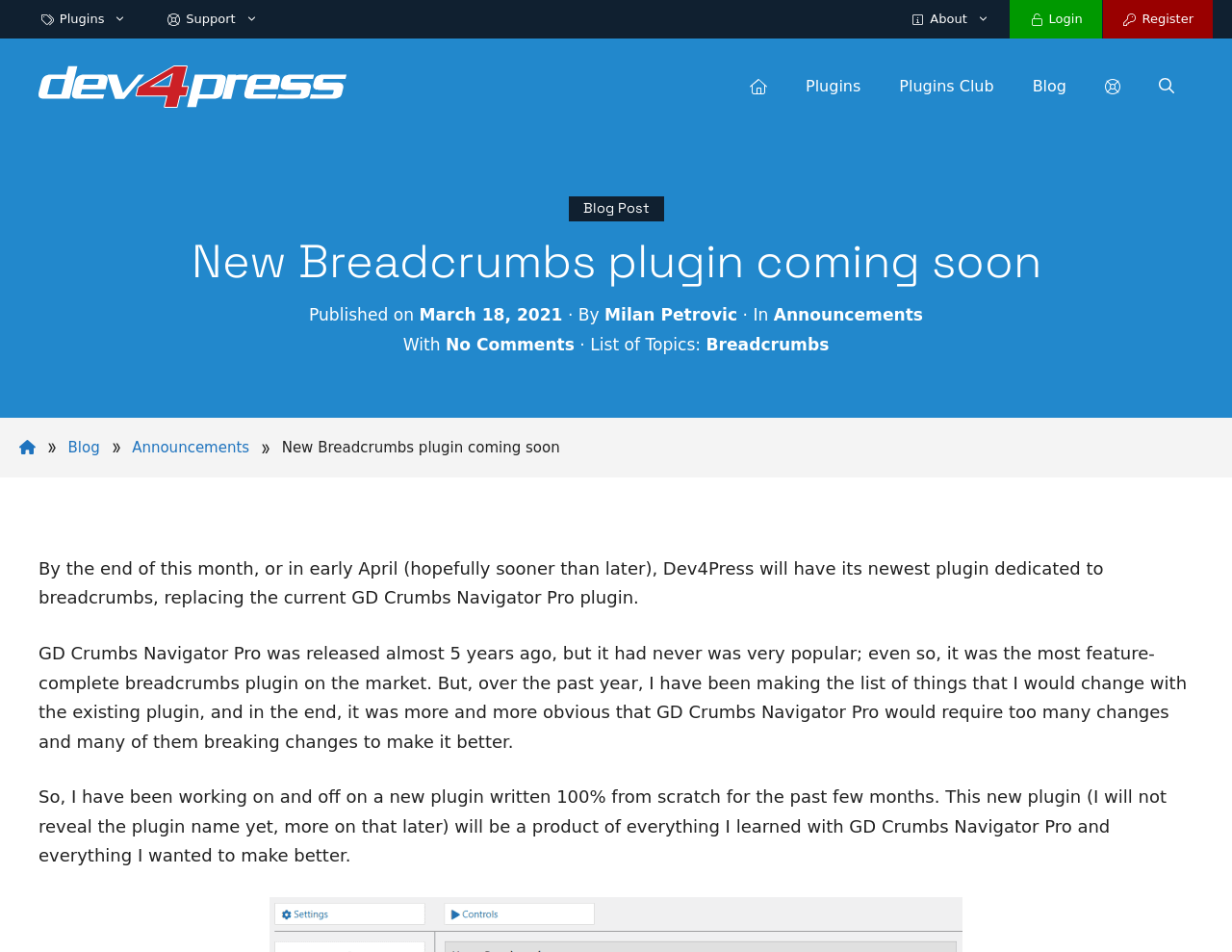Locate the bounding box coordinates of the clickable part needed for the task: "Click on the 'Announcements' link".

[0.628, 0.321, 0.749, 0.341]